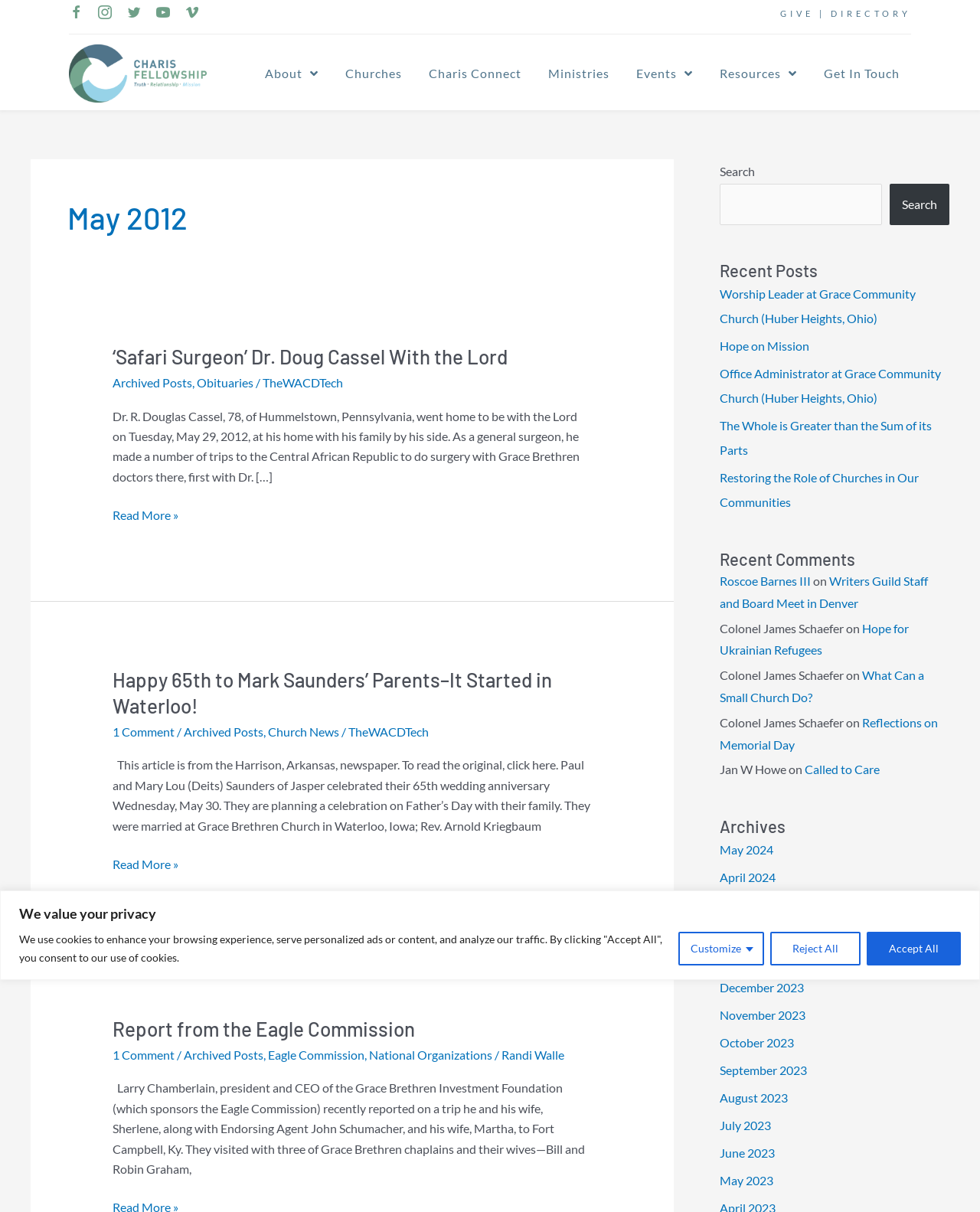Describe in detail what you see on the webpage.

The webpage is about Charis Fellowship, a Christian organization. At the top, there is a notification bar with a message about cookies and privacy, along with three buttons: "Customize", "Reject All", and "Accept All". Below this bar, there are five social media links to Facebook, Instagram, Twitter, YouTube, and Vimeo.

On the left side, there is a menu with links to "GIVE", "DIRECTORY", and an image of a flag. Below the menu, there are several links to different sections of the website, including "About", "Churches", "Charis Connect", "Ministries", "Events", "Resources", and "Get In Touch".

The main content of the webpage is divided into three sections. The first section has a heading "May 2012" and contains three articles. The first article is about Dr. Doug Cassel, who passed away on May 29, 2012. The second article is about Mark Saunders' parents' 65th wedding anniversary. The third article is a report from the Eagle Commission.

The second section is a search bar with a label "Search" and a button to submit the search query.

The third section is divided into three complementary sections. The first section has a heading "Recent Posts" and lists five recent posts with links to their full content. The second section has a heading "Recent Comments" and lists one recent comment with a link to the full article.